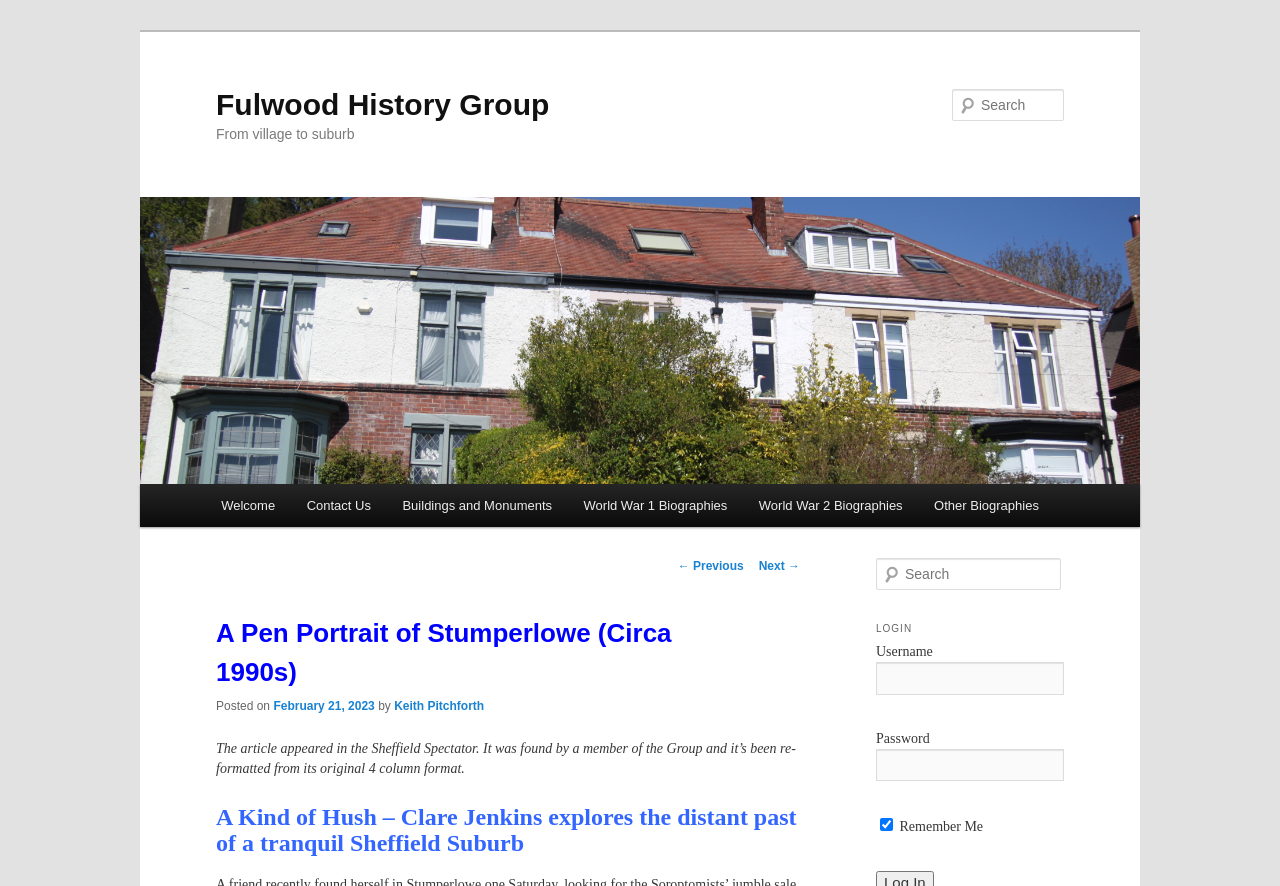What is the topic of the article?
Answer the question with a single word or phrase, referring to the image.

A Kind of Hush